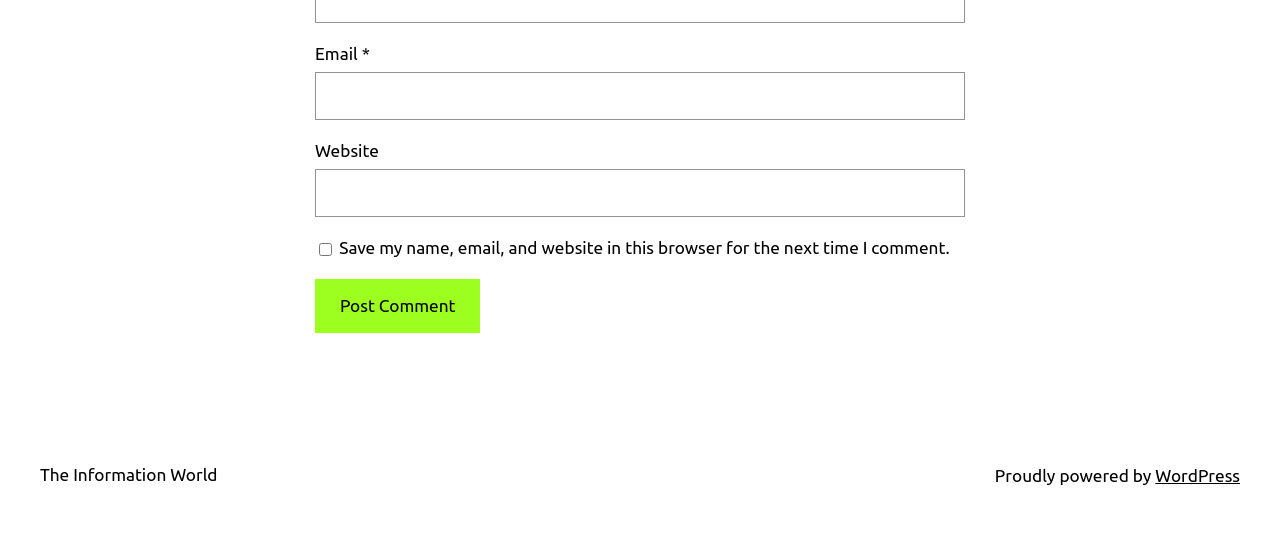How many textboxes are there?
Please use the image to deliver a detailed and complete answer.

There are two textbox elements, one with label 'Email' and another with label 'Website', which can be identified by their respective StaticText elements and bounding box coordinates.